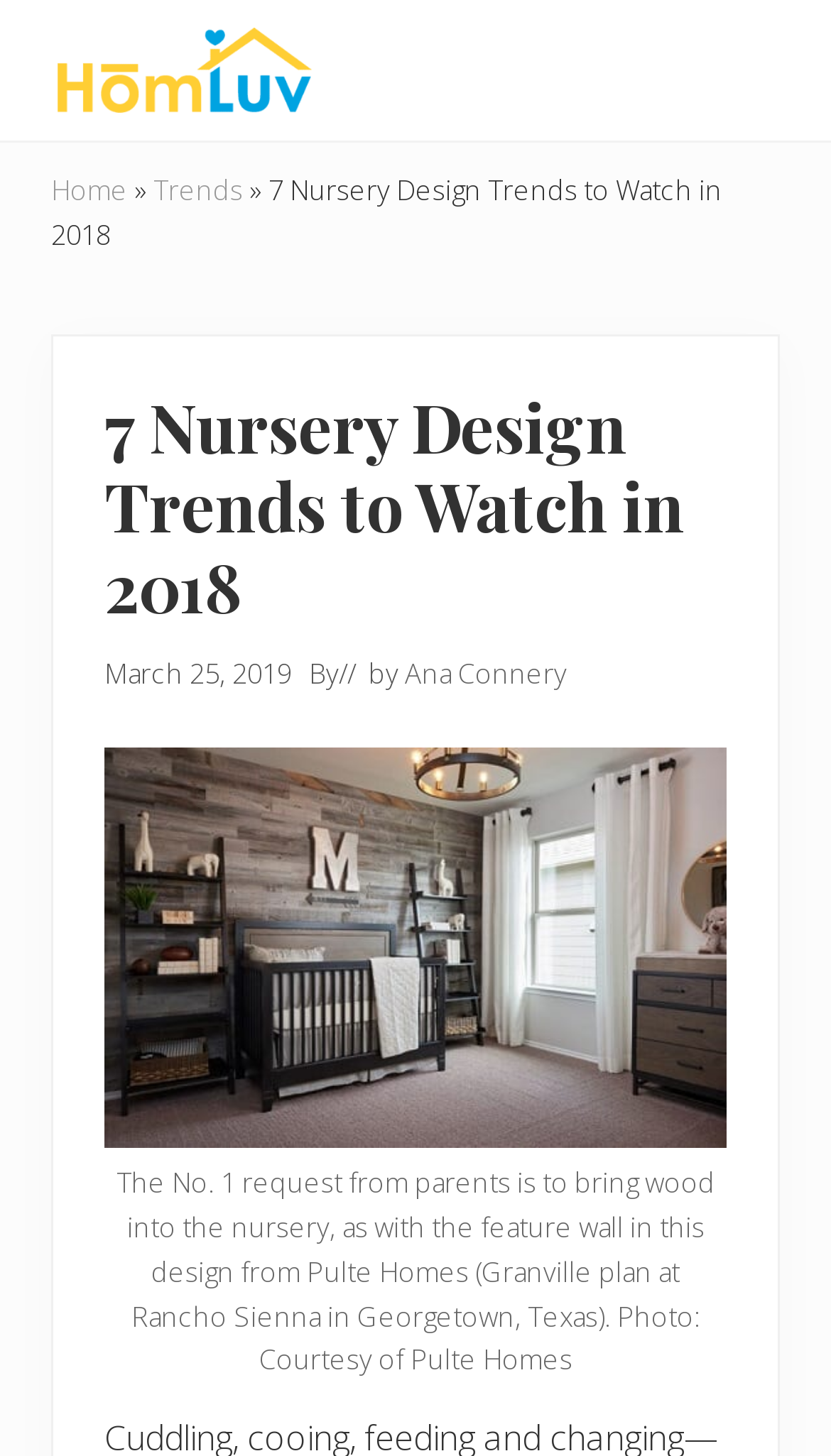What is the location of the home design featured in the article?
Use the screenshot to answer the question with a single word or phrase.

Georgetown, Texas